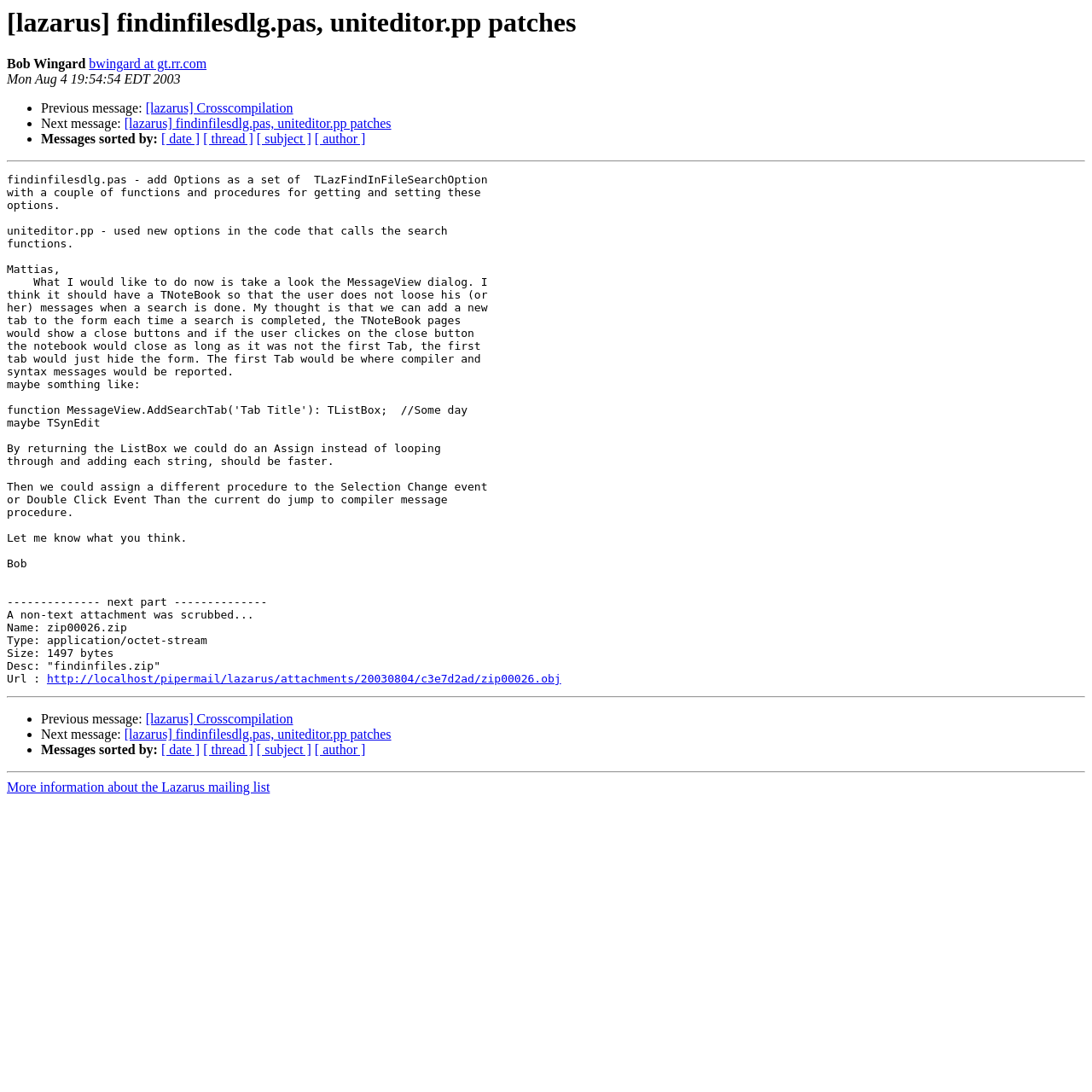Generate the text content of the main heading of the webpage.

[lazarus] findinfilesdlg.pas, uniteditor.pp patches